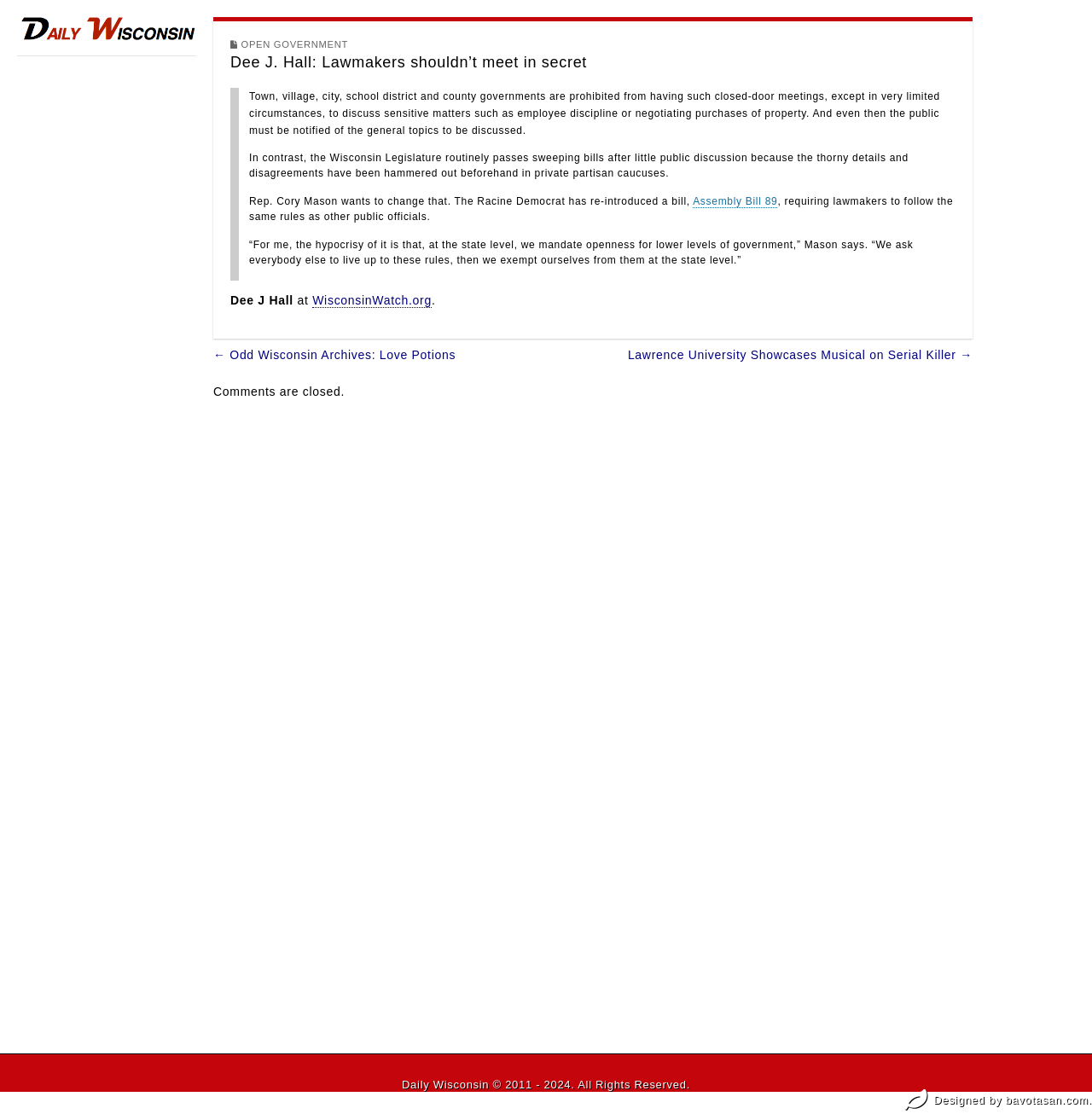Respond with a single word or phrase for the following question: 
What is the website of the author?

WisconsinWatch.org